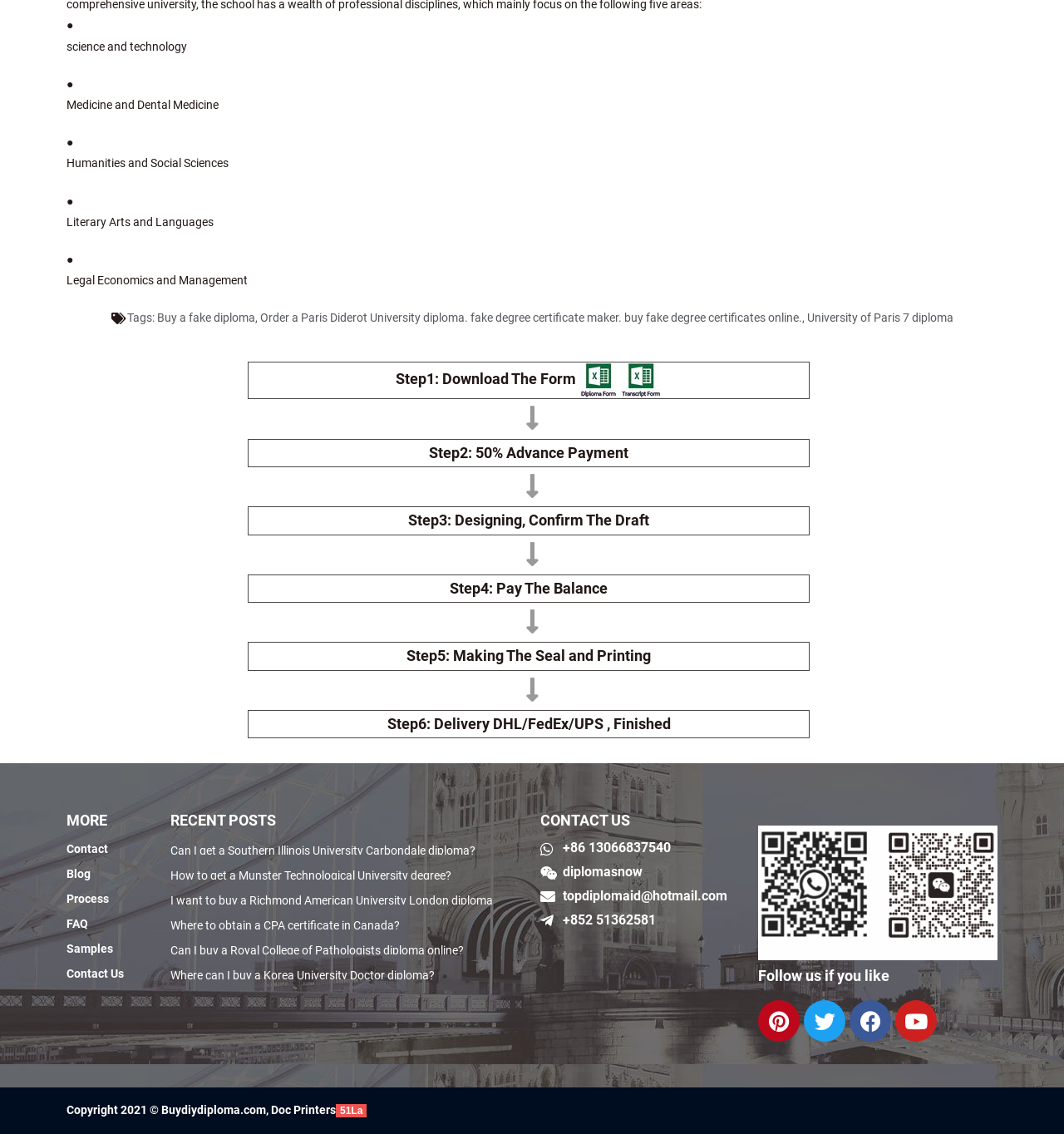What is the phone number to contact?
Answer the question in as much detail as possible.

The phone number to contact is listed under the CONTACT US section, which is +86 13066837540.